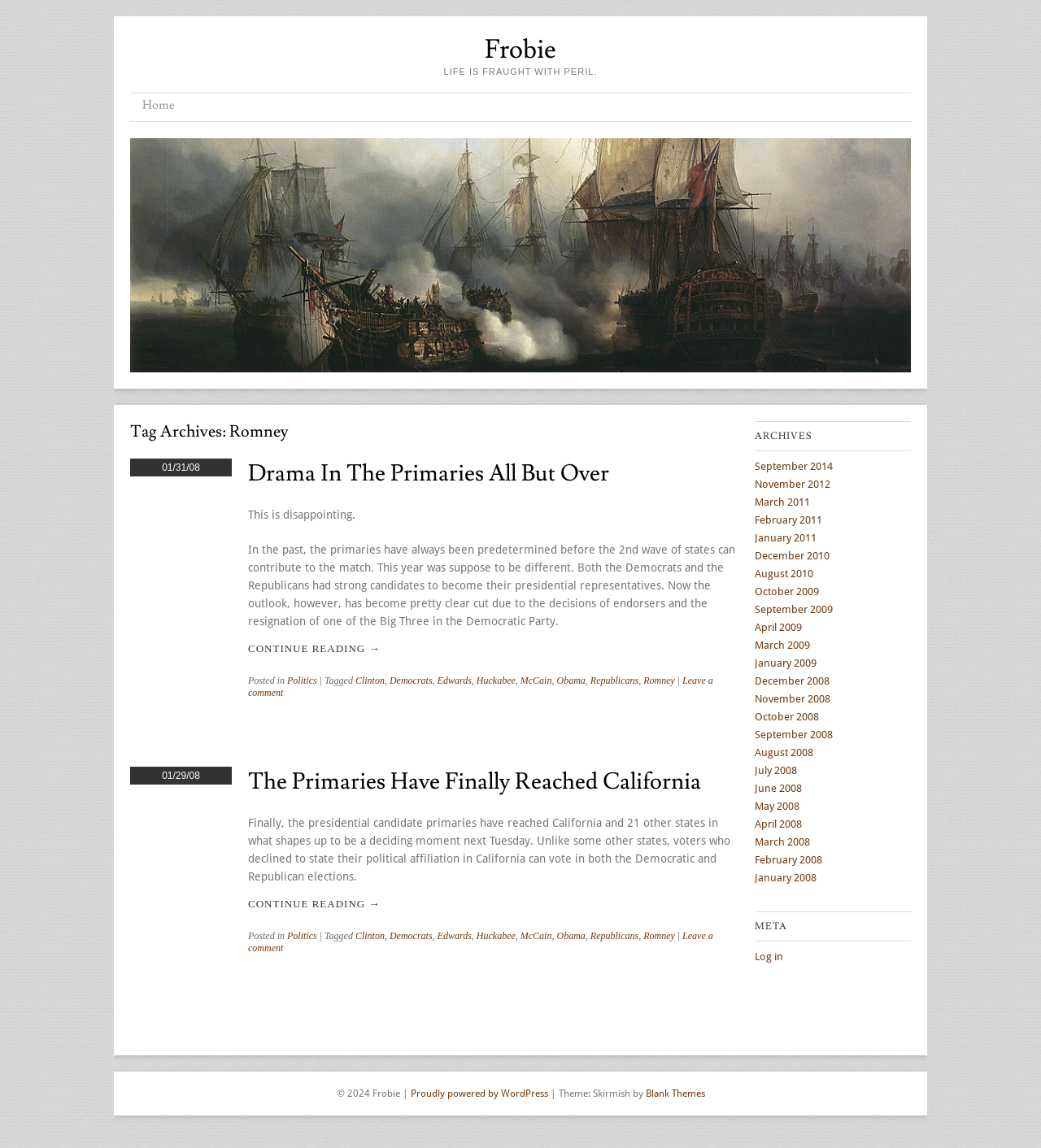Indicate the bounding box coordinates of the element that needs to be clicked to satisfy the following instruction: "View the archives for September 2014". The coordinates should be four float numbers between 0 and 1, i.e., [left, top, right, bottom].

[0.725, 0.401, 0.8, 0.411]